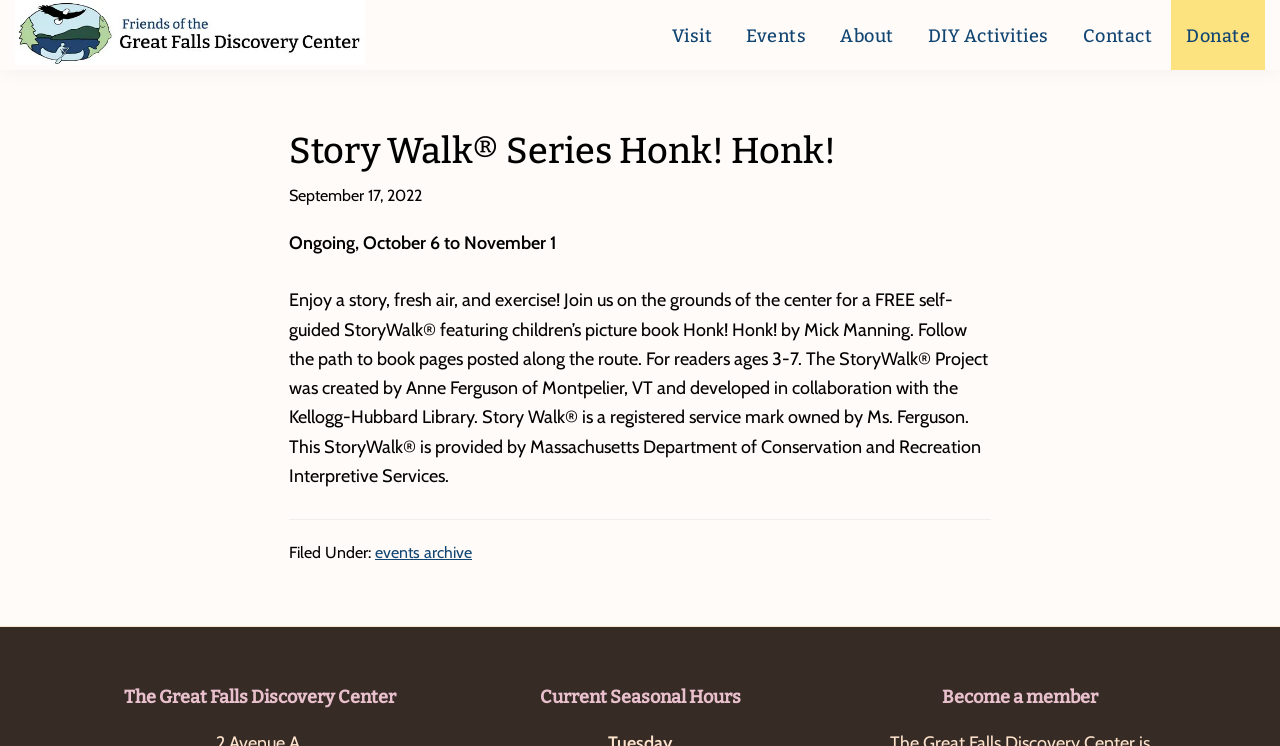Identify the bounding box coordinates of the area that should be clicked in order to complete the given instruction: "Visit the website of Friends of The Great Falls Discovery Center". The bounding box coordinates should be four float numbers between 0 and 1, i.e., [left, top, right, bottom].

[0.012, 0.0, 0.285, 0.088]